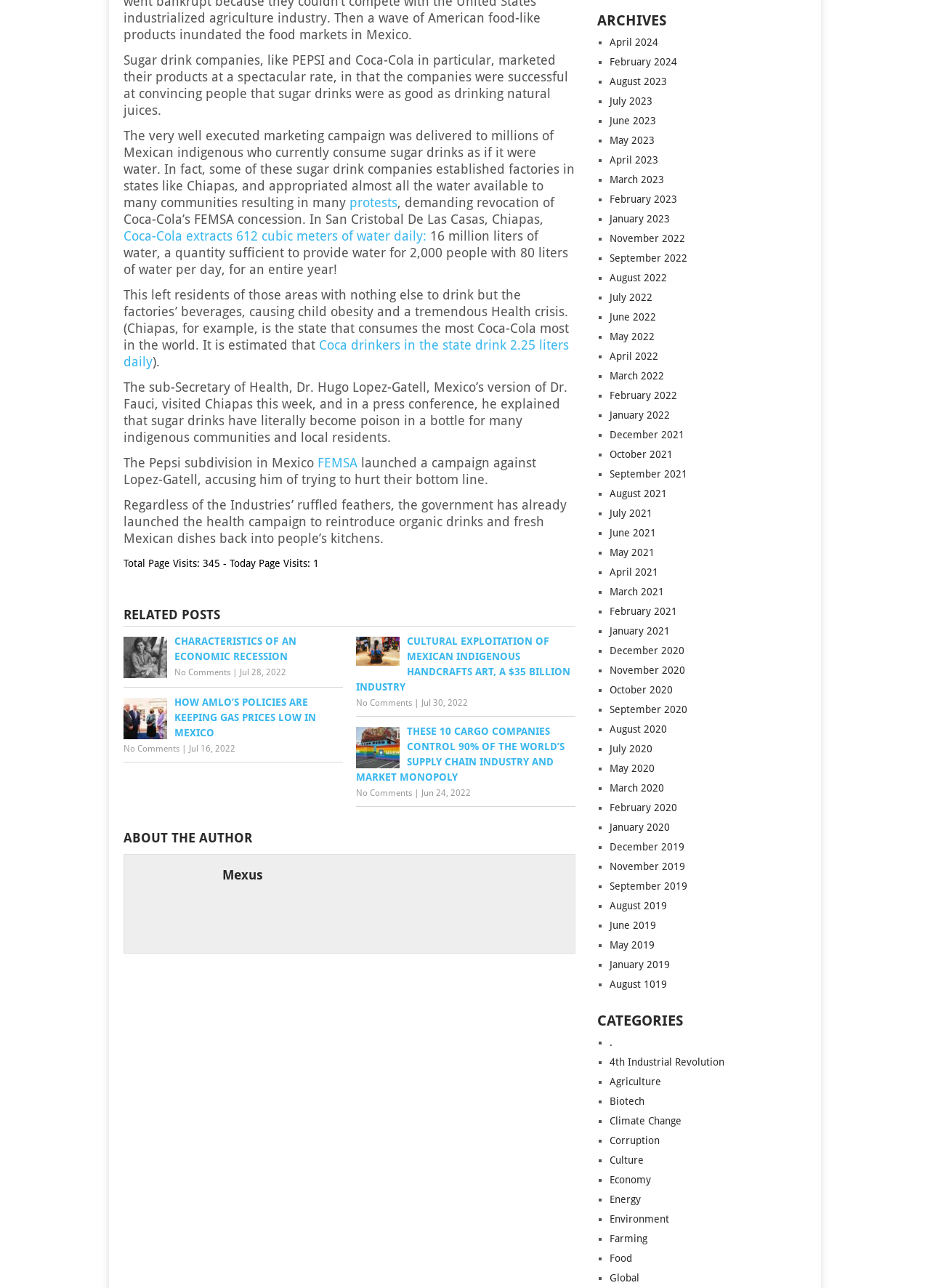What is the main topic of the article?
Carefully analyze the image and provide a thorough answer to the question.

The main topic of the article is about sugar drinks, specifically how companies like Pepsi and Coca-Cola marketed their products to Mexican indigenous communities, leading to health crises and water scarcity.